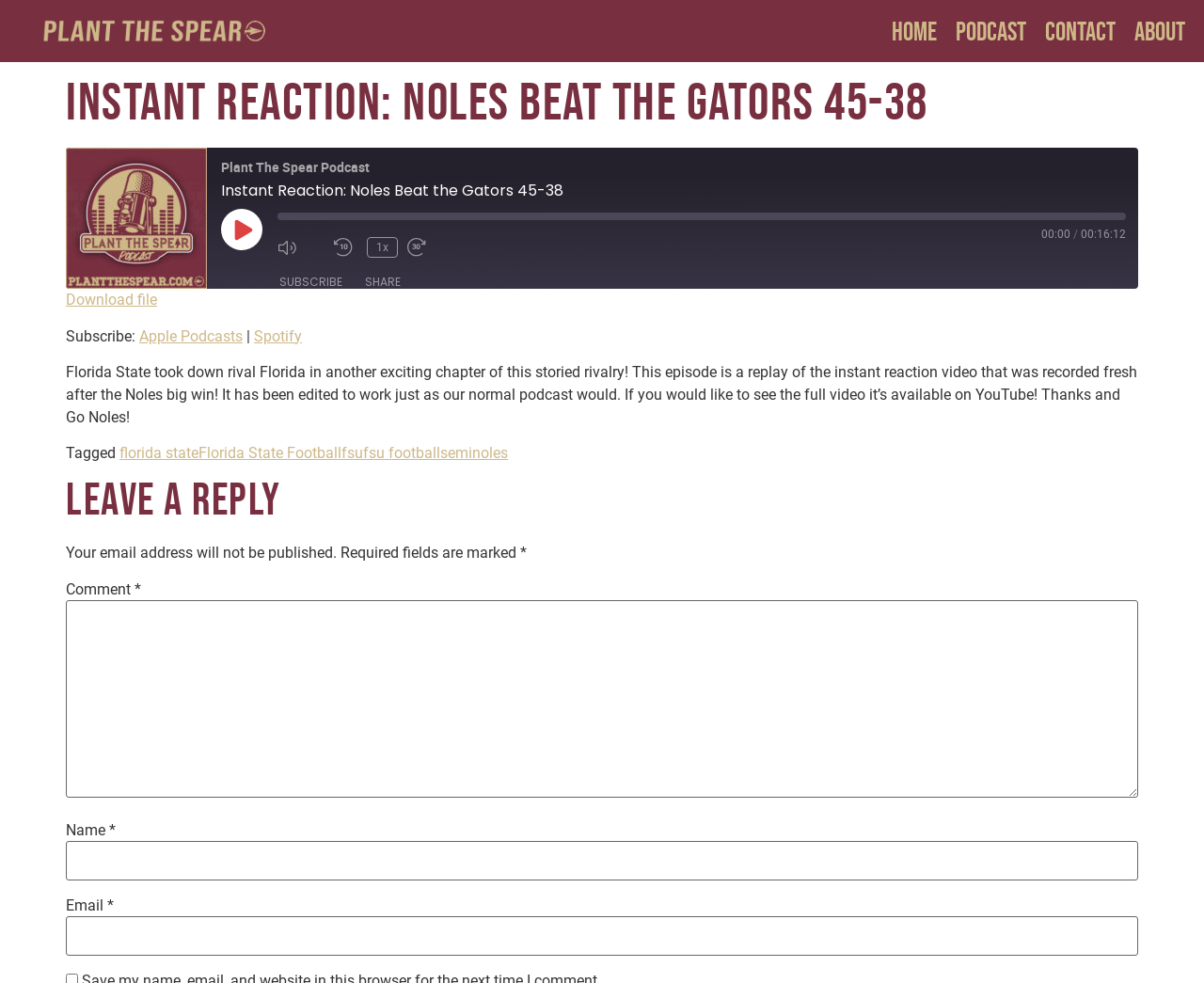What is the title of the podcast episode?
Please interpret the details in the image and answer the question thoroughly.

I found the title of the podcast episode by looking at the header element with the text 'Instant Reaction: Noles Beat the Gators 45-38' which is a heading element with a bounding box coordinate of [0.055, 0.071, 0.945, 0.135].